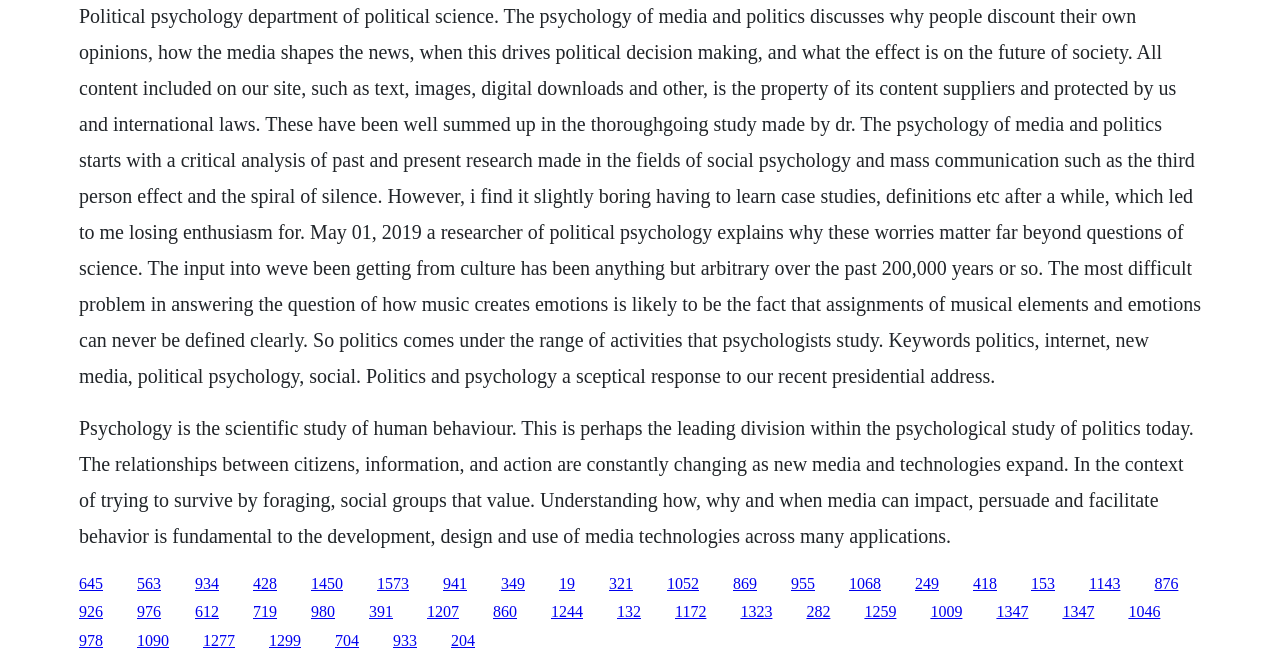Find and provide the bounding box coordinates for the UI element described with: "parent_node: This File aria-label="Search"".

None